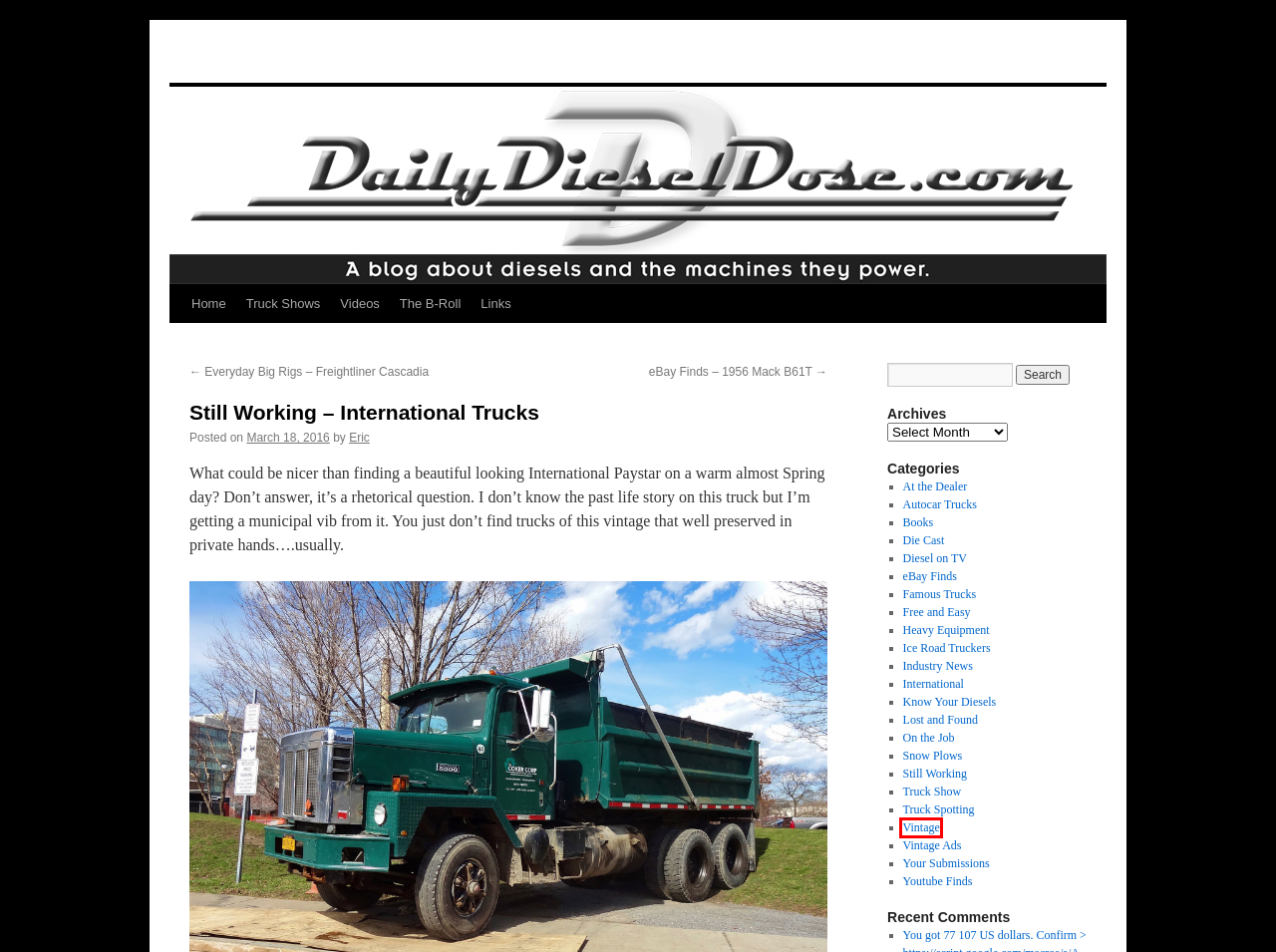You are presented with a screenshot of a webpage containing a red bounding box around an element. Determine which webpage description best describes the new webpage after clicking on the highlighted element. Here are the candidates:
A. On the Job |
B. Truck Shows |
C. Books |
D. Links |
E. Vintage |
F. Know Your Diesels |
G. eBay Finds |
H. Truck Spotting |

E